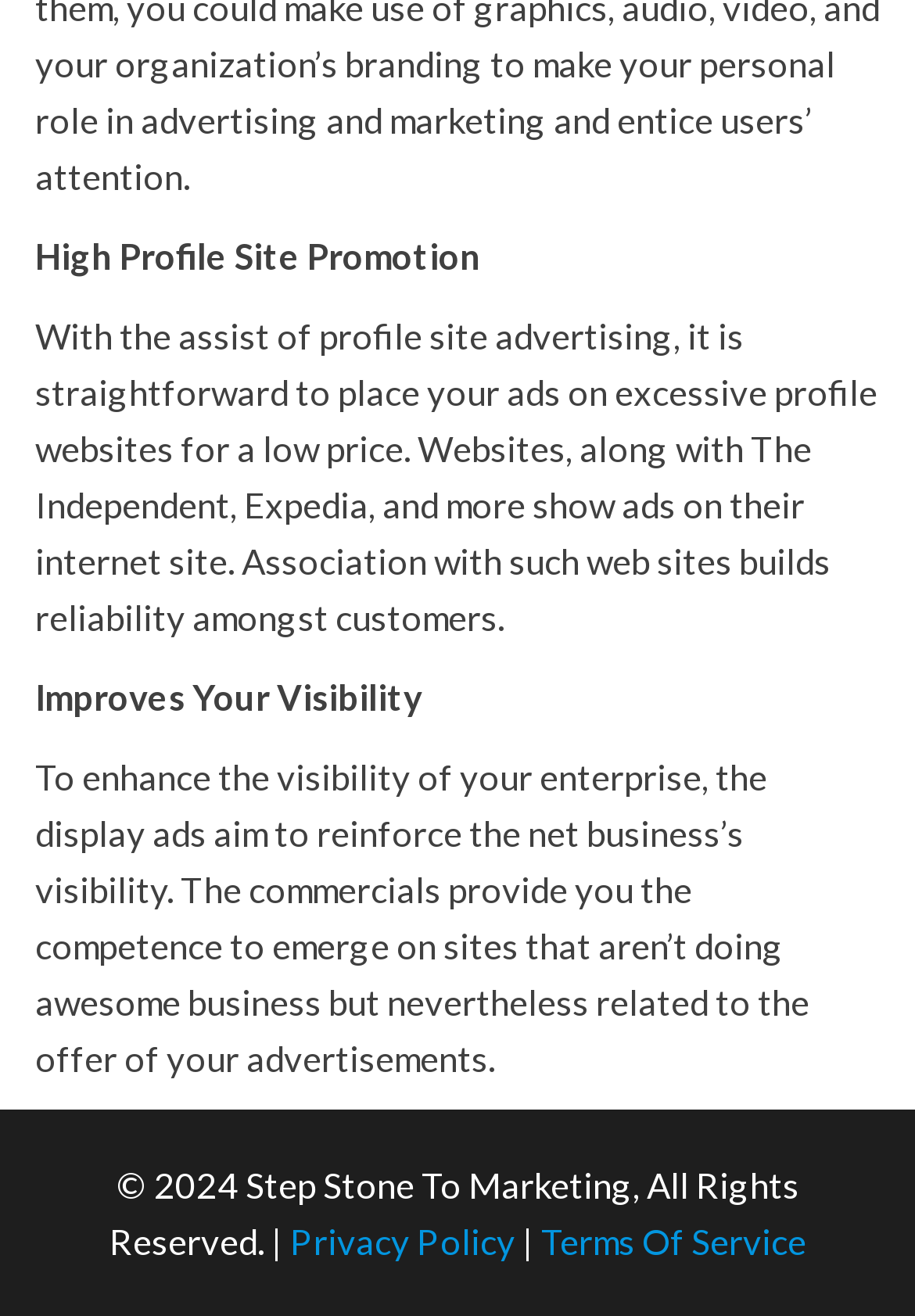What is the purpose of profile site advertising?
Using the information presented in the image, please offer a detailed response to the question.

According to the webpage, profile site advertising allows users to place their ads on high profile websites such as The Independent and Expedia at a low cost, which can help build reliability among customers.